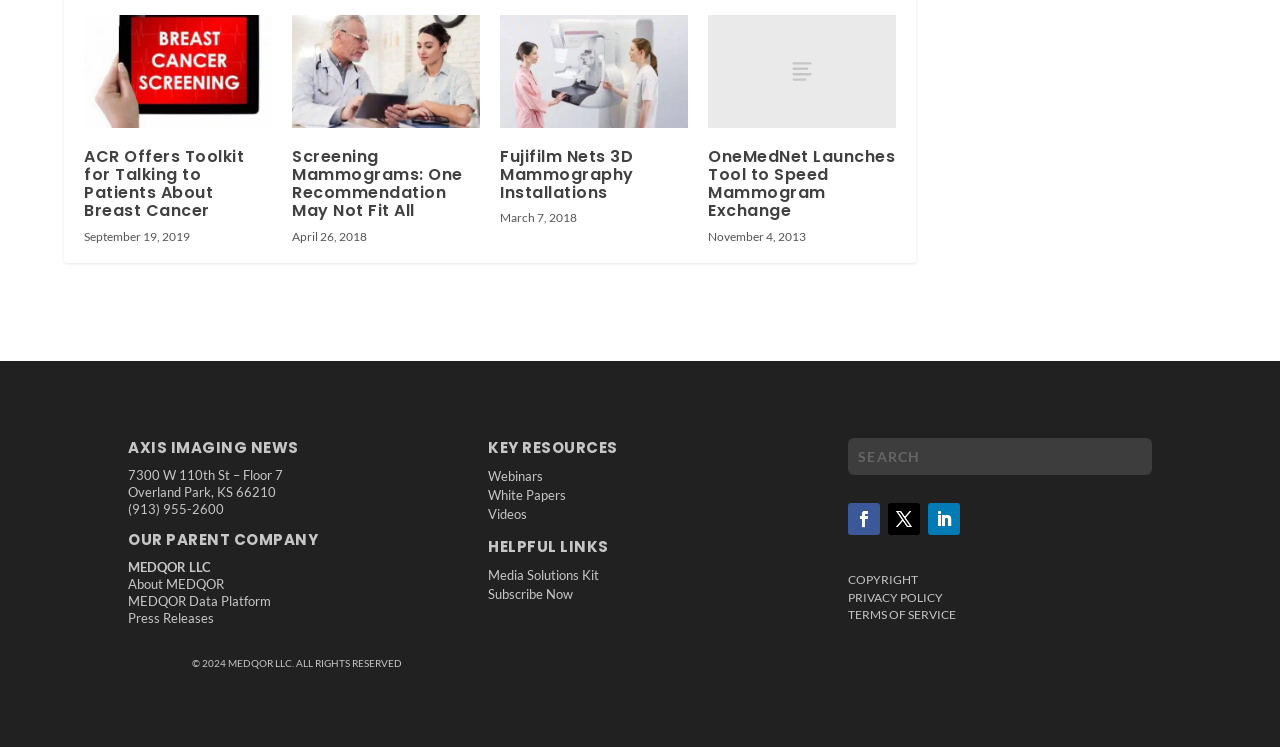What is the topic of the first article?
Please use the image to provide an in-depth answer to the question.

The first article is about ACR offering a toolkit for talking to patients about breast cancer, which can be inferred from the heading and link text.